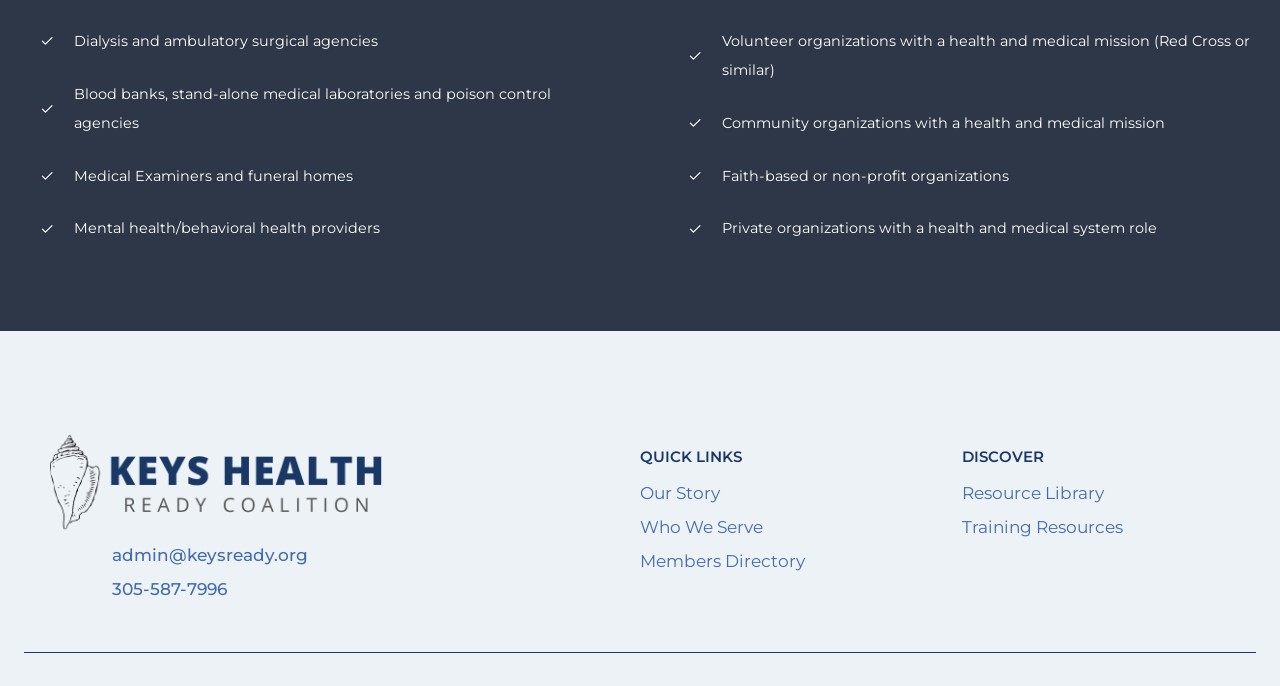From the element description: "admin@keysready.org", extract the bounding box coordinates of the UI element. The coordinates should be expressed as four float numbers between 0 and 1, in the order [left, top, right, bottom].

[0.088, 0.795, 0.241, 0.824]